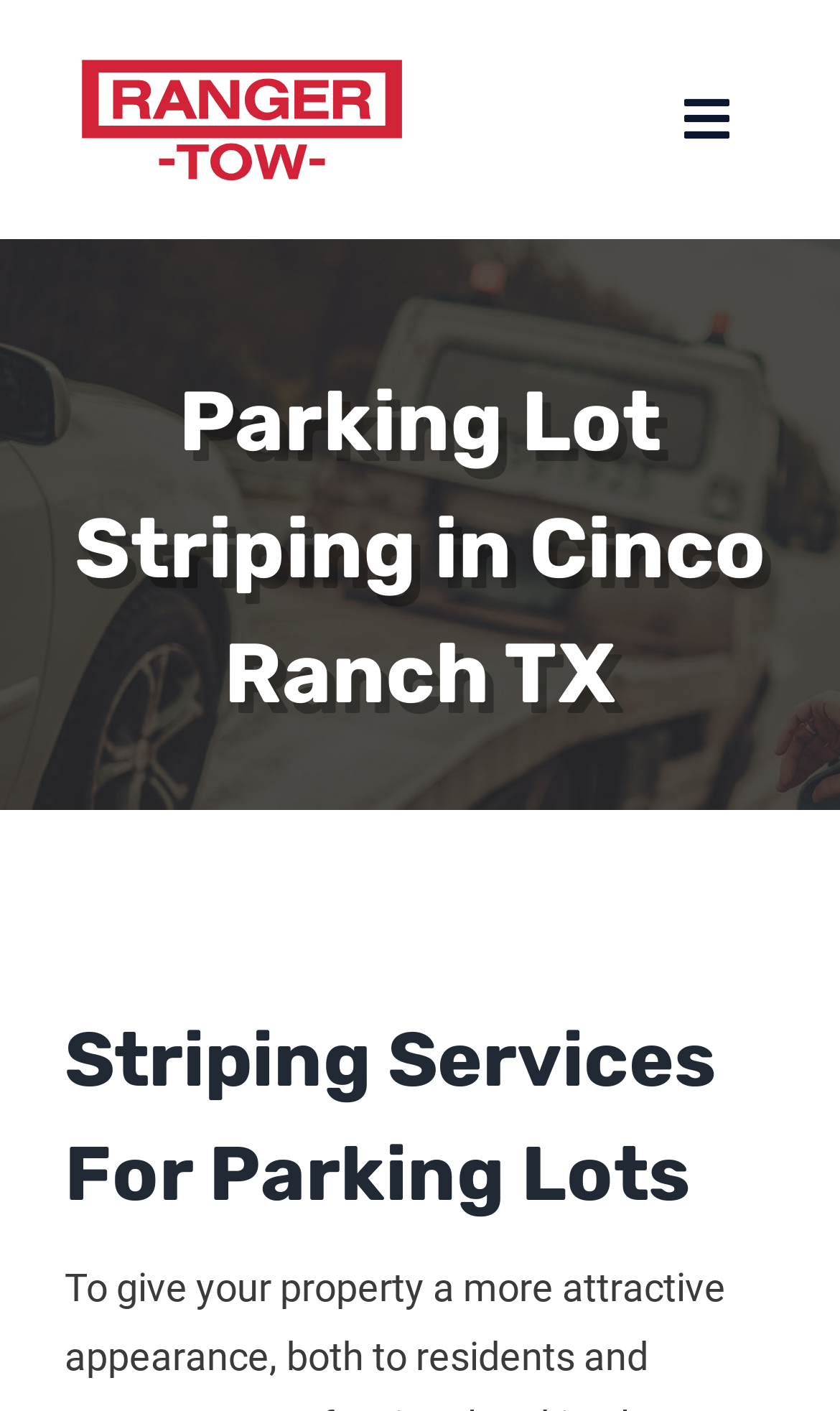Locate the bounding box coordinates of the clickable element to fulfill the following instruction: "Click the RangerTow logo". Provide the coordinates as four float numbers between 0 and 1 in the format [left, top, right, bottom].

[0.09, 0.035, 0.487, 0.067]